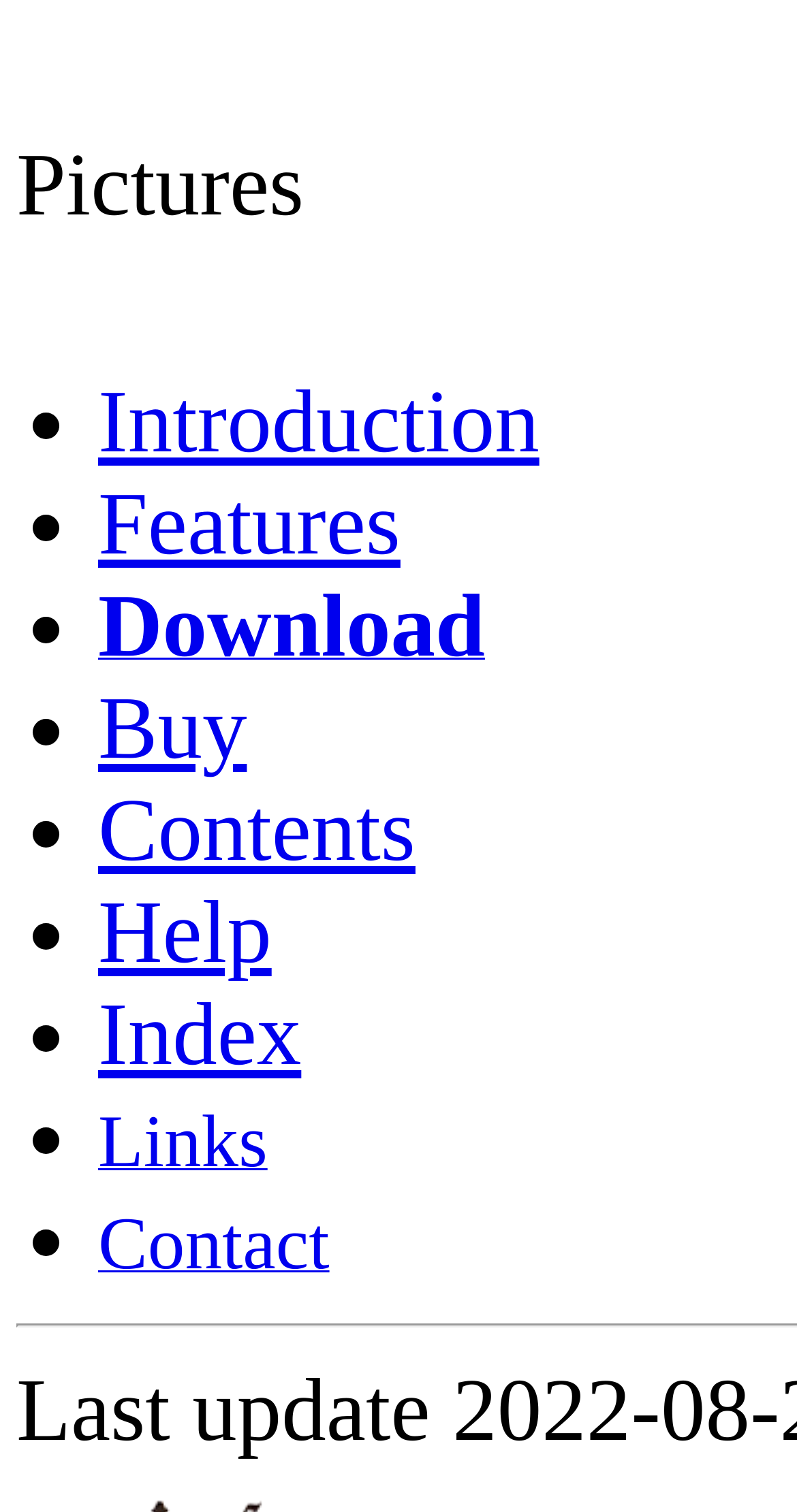Please identify the bounding box coordinates for the region that you need to click to follow this instruction: "get help".

[0.123, 0.585, 0.341, 0.65]